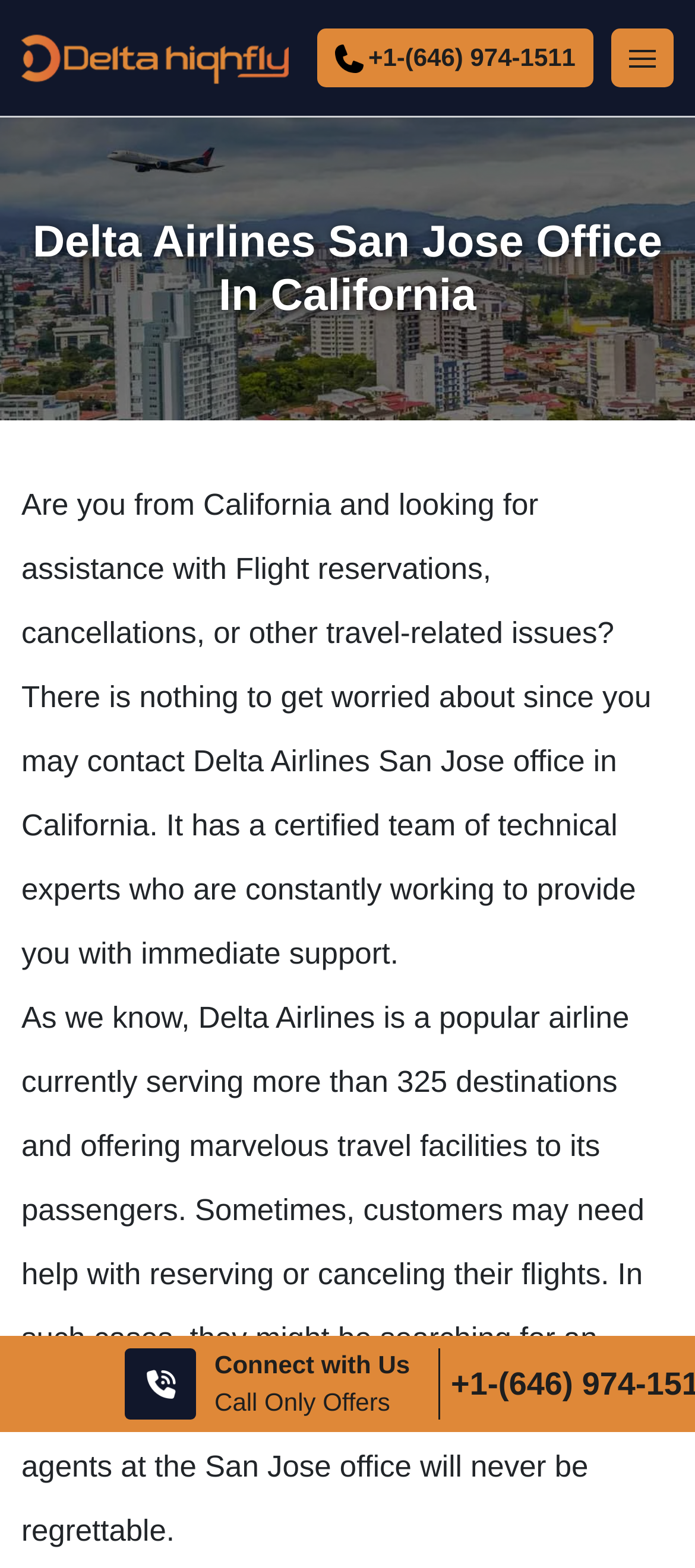Please provide a brief answer to the question using only one word or phrase: 
What is the location of the Delta Airlines office mentioned on this webpage?

San Jose, California